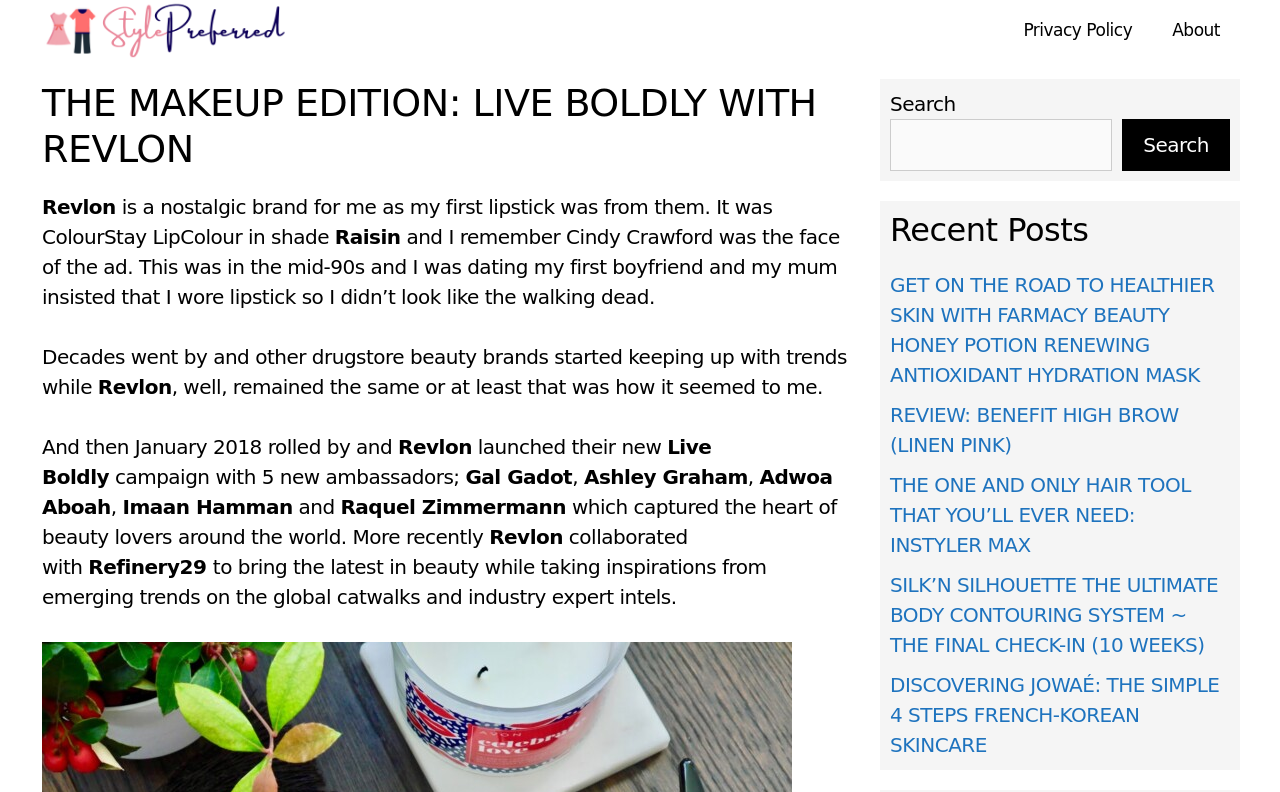Extract the main headline from the webpage and generate its text.

THE MAKEUP EDITION: LIVE BOLDLY WITH REVLON